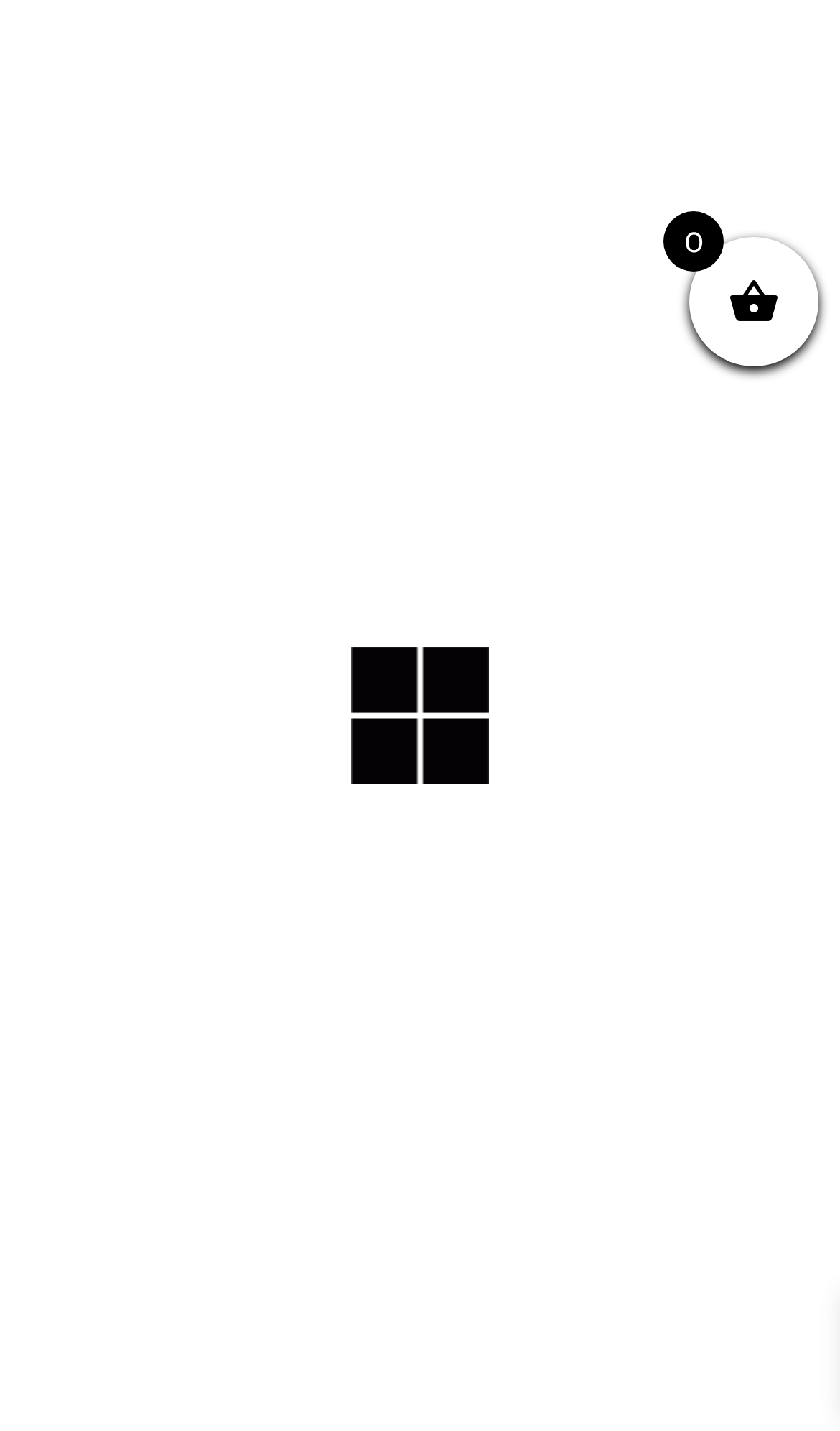Respond to the question below with a single word or phrase:
What is the current category of products?

Mugs